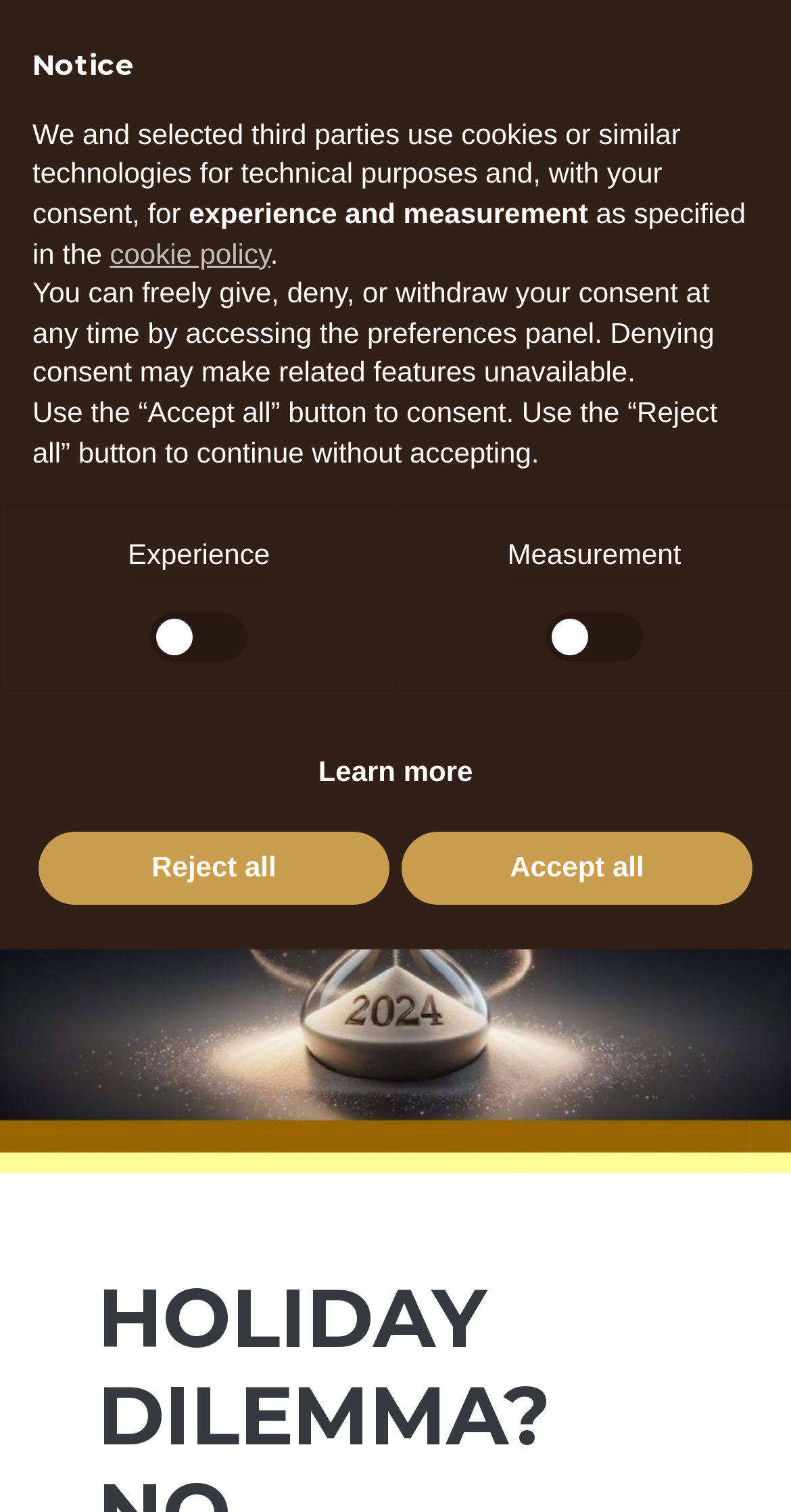Provide the bounding box coordinates for the area that should be clicked to complete the instruction: "Share on WhatsApp".

[0.805, 0.459, 0.908, 0.48]